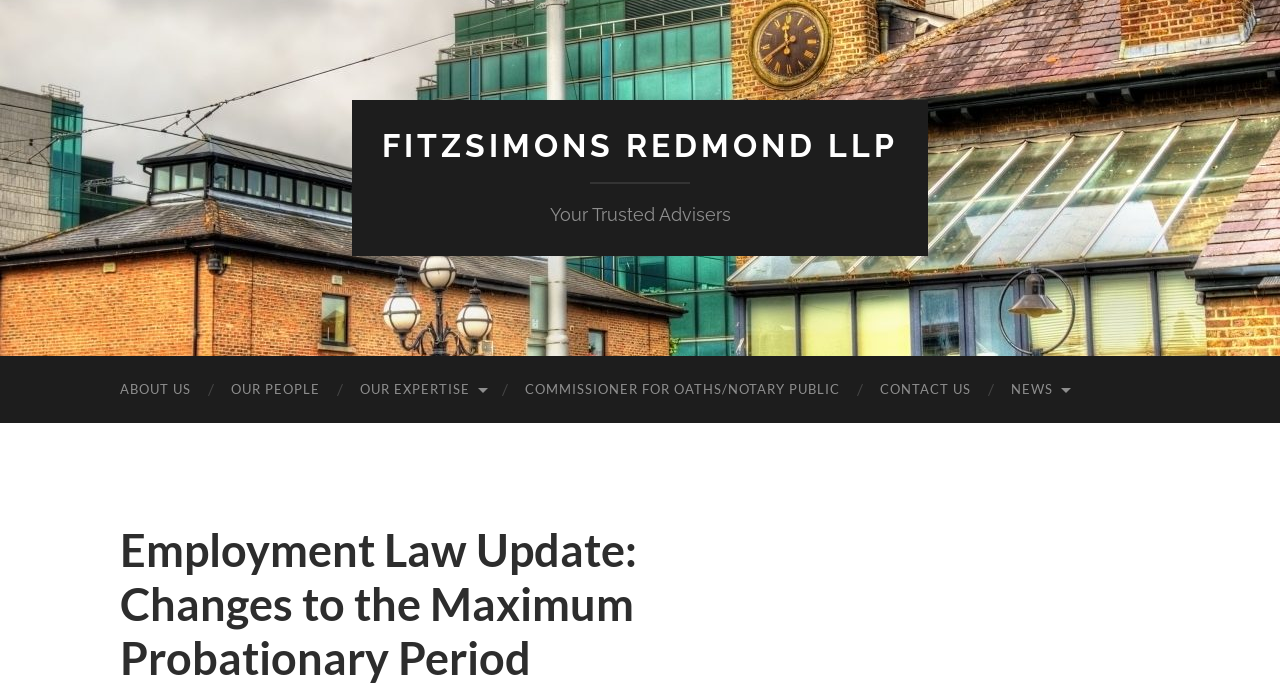What is the subtitle of the law firm?
Answer the question based on the image using a single word or a brief phrase.

Your Trusted Advisers